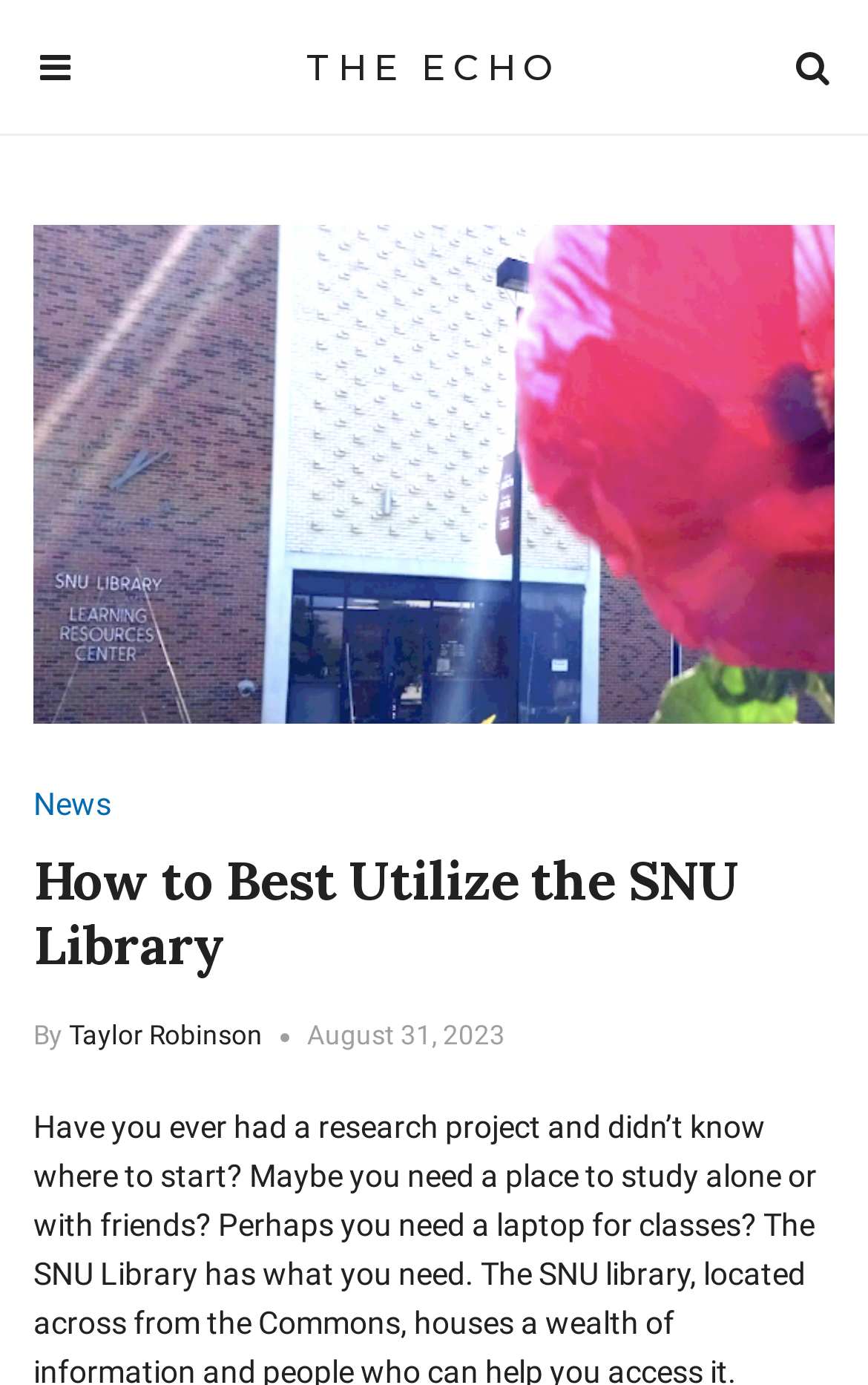Given the following UI element description: "Taylor Robinson", find the bounding box coordinates in the webpage screenshot.

[0.079, 0.736, 0.303, 0.759]